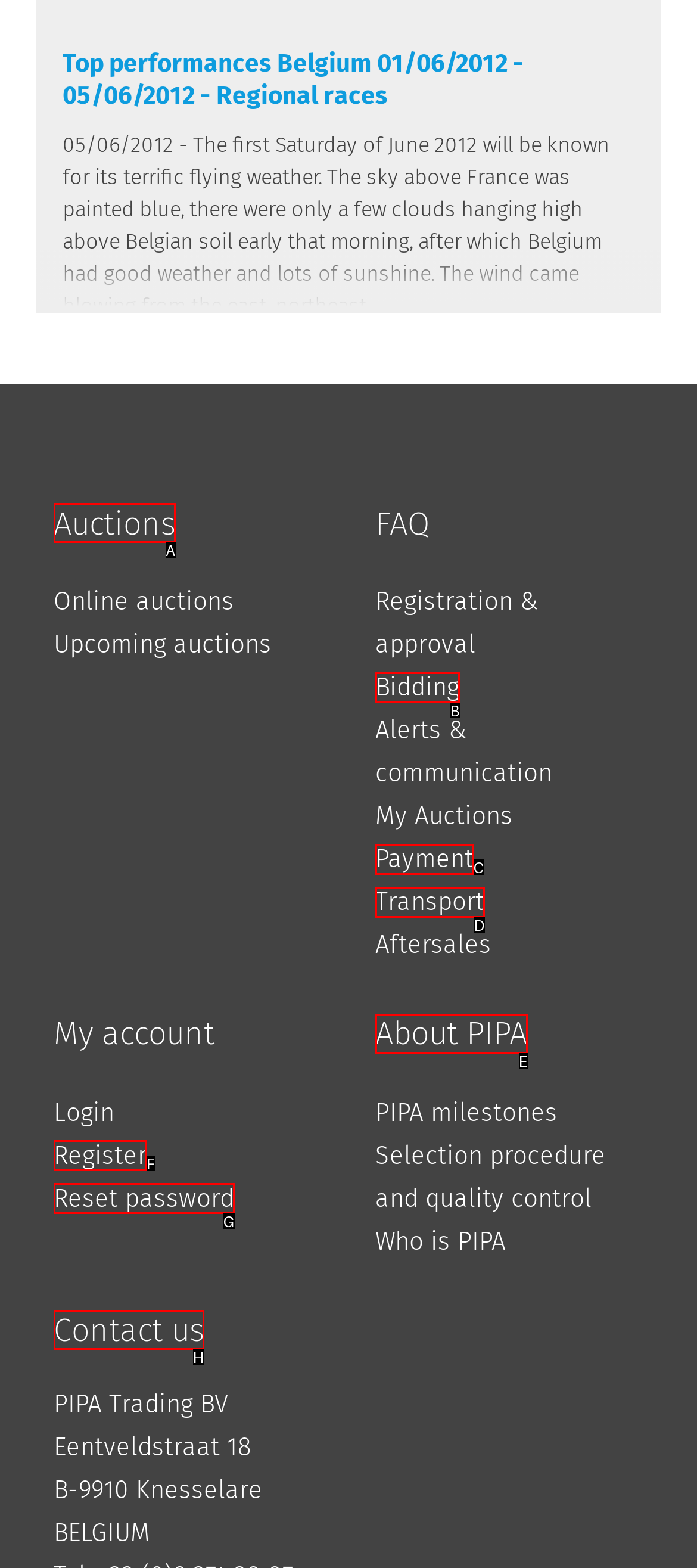From the given choices, determine which HTML element aligns with the description: Transport Respond with the letter of the appropriate option.

D